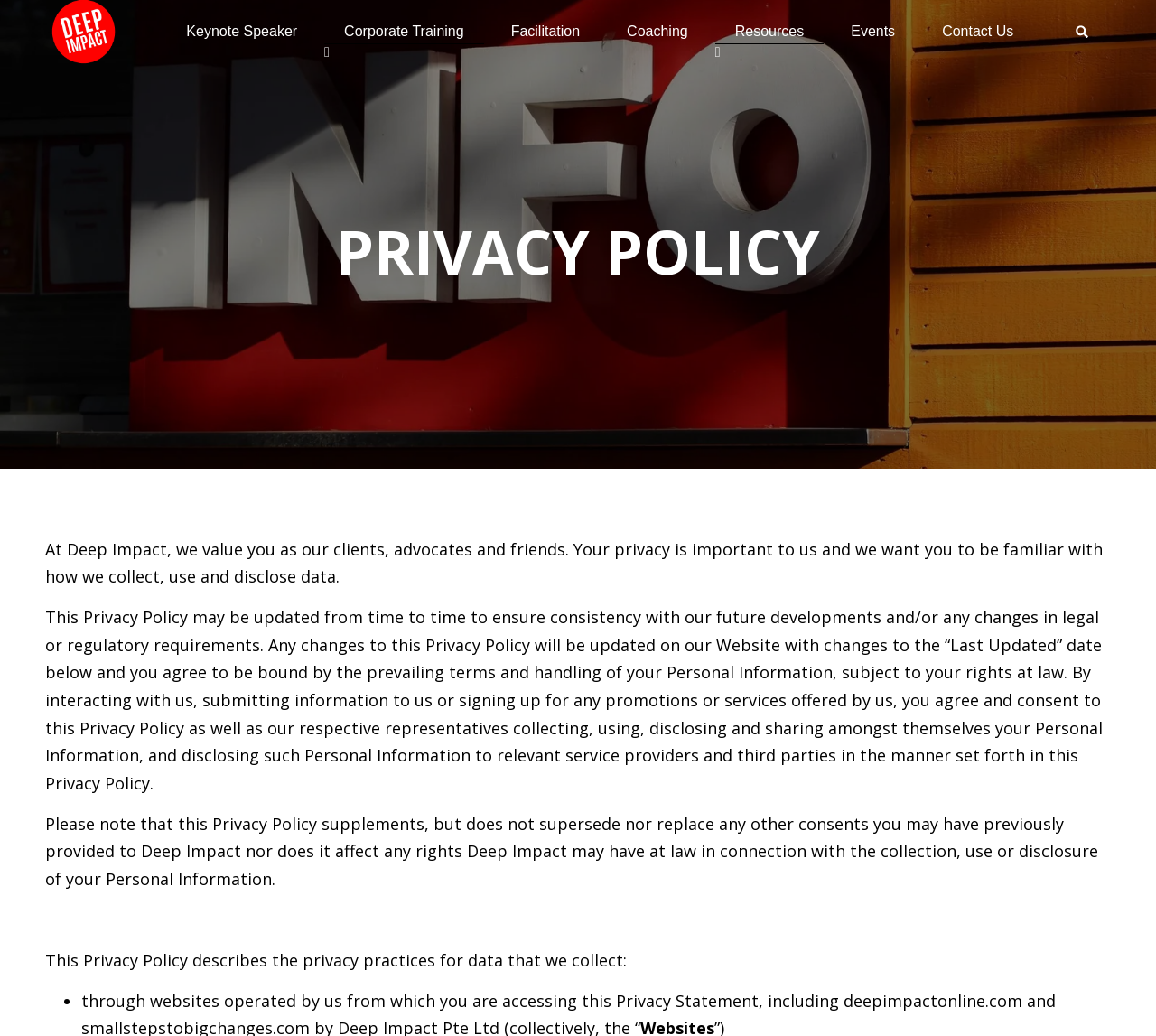Determine the bounding box for the HTML element described here: "Keynote Speaker". The coordinates should be given as [left, top, right, bottom] with each number being a float between 0 and 1.

[0.144, 0.018, 0.274, 0.043]